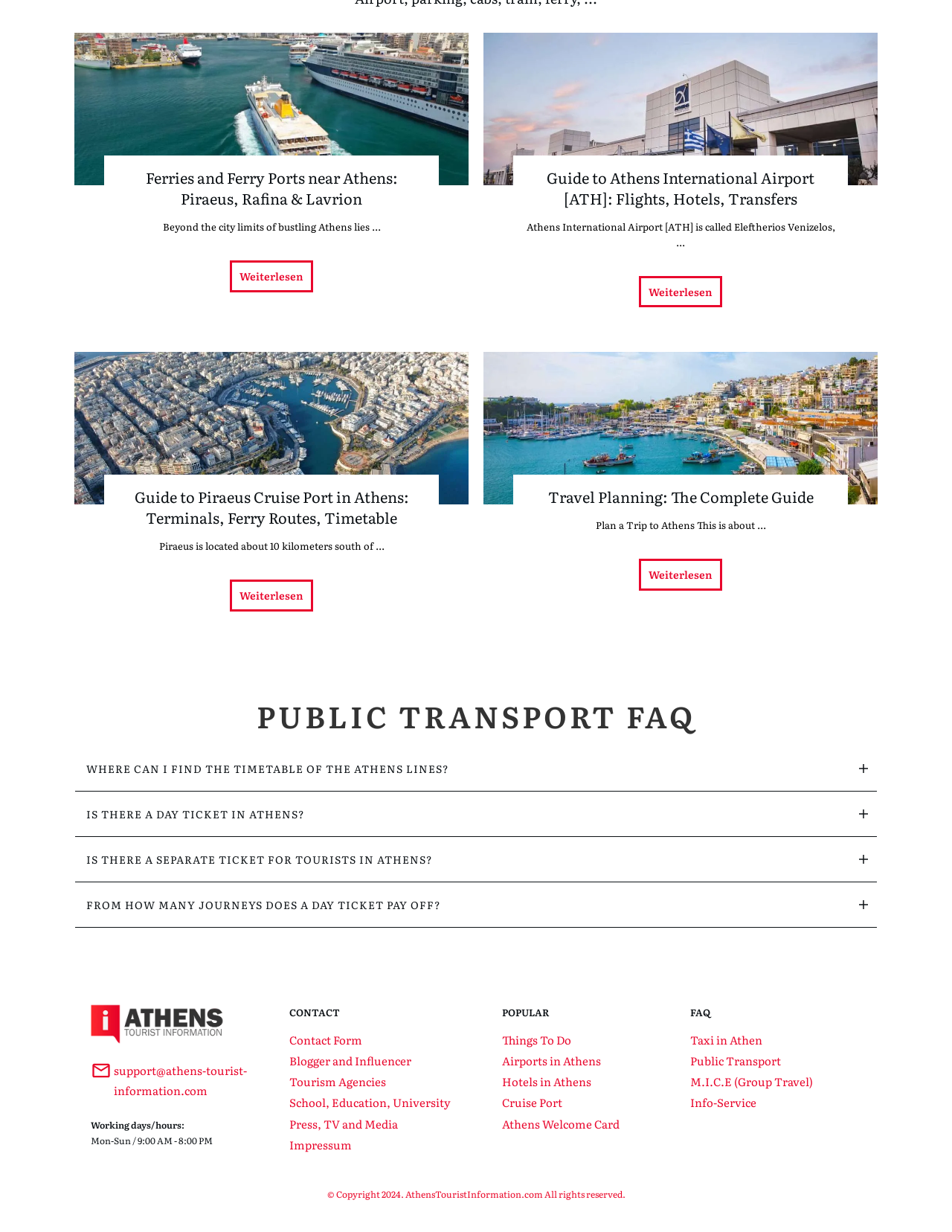Identify the bounding box coordinates of the area you need to click to perform the following instruction: "Read more about Ferries and Ferry Ports near Athens".

[0.153, 0.135, 0.418, 0.17]